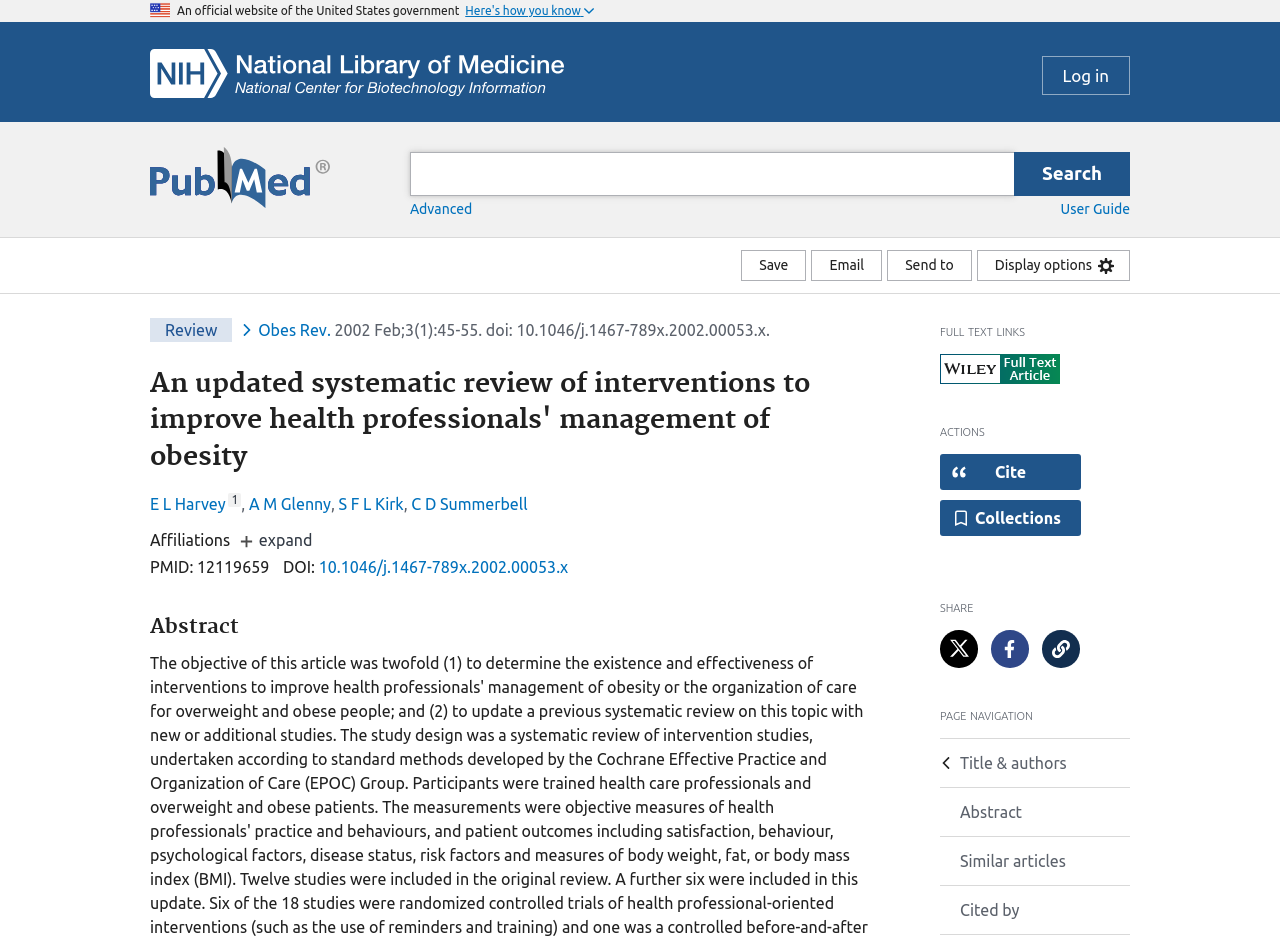Use the details in the image to answer the question thoroughly: 
What is the title of the article?

The title of the article is located in a heading element, which is a prominent element on the webpage. The text content of this element is 'An updated systematic review of interventions to improve health professionals' management of obesity', which suggests that it is the title of the article.